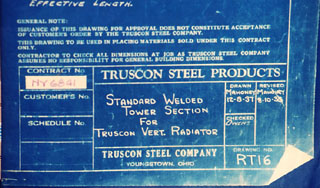Answer succinctly with a single word or phrase:
Where is Truscon Steel Company located?

Youngstown, Ohio